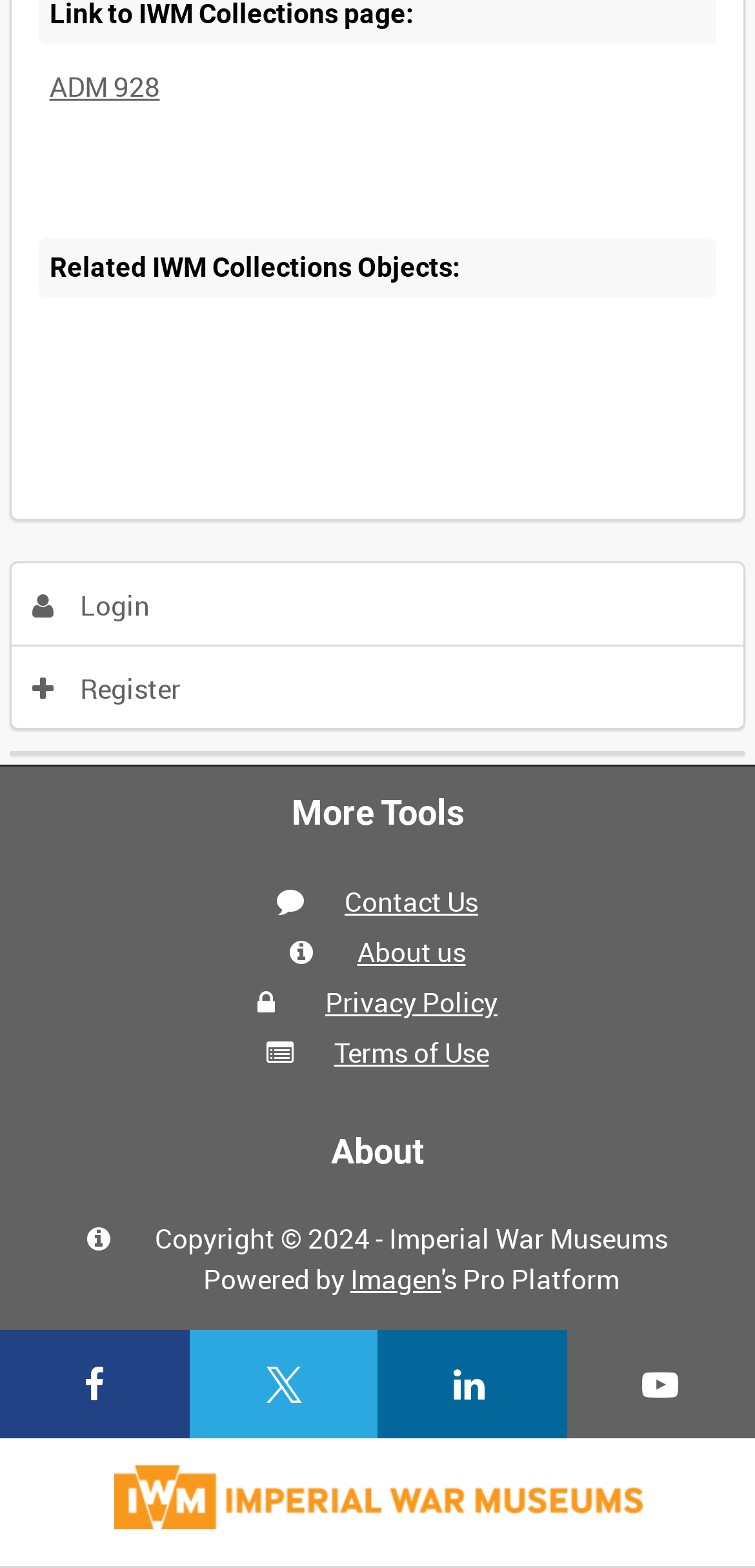Specify the bounding box coordinates of the element's area that should be clicked to execute the given instruction: "Click on 'ADM 928'". The coordinates should be four float numbers between 0 and 1, i.e., [left, top, right, bottom].

[0.065, 0.043, 0.212, 0.066]